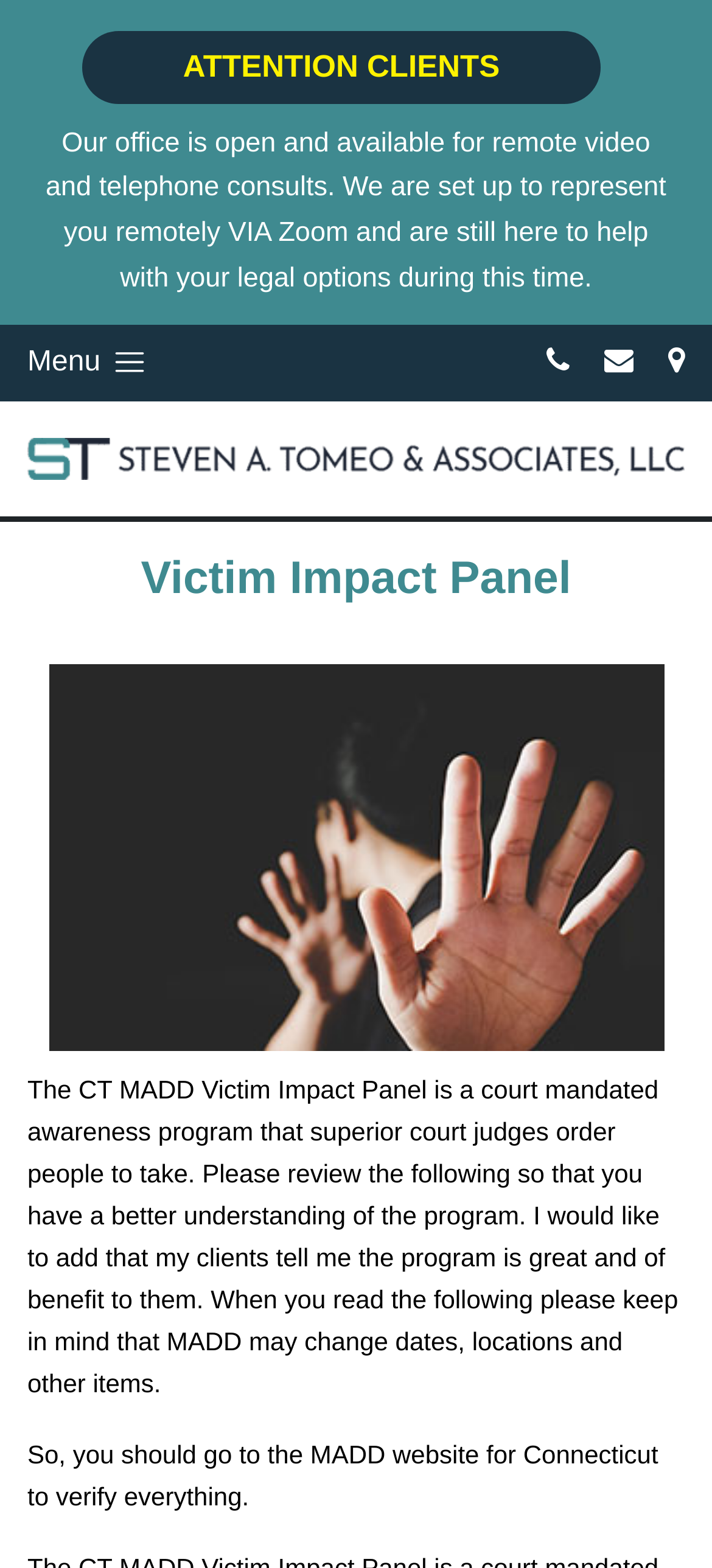Please determine the primary heading and provide its text.

Victim Impact Panel